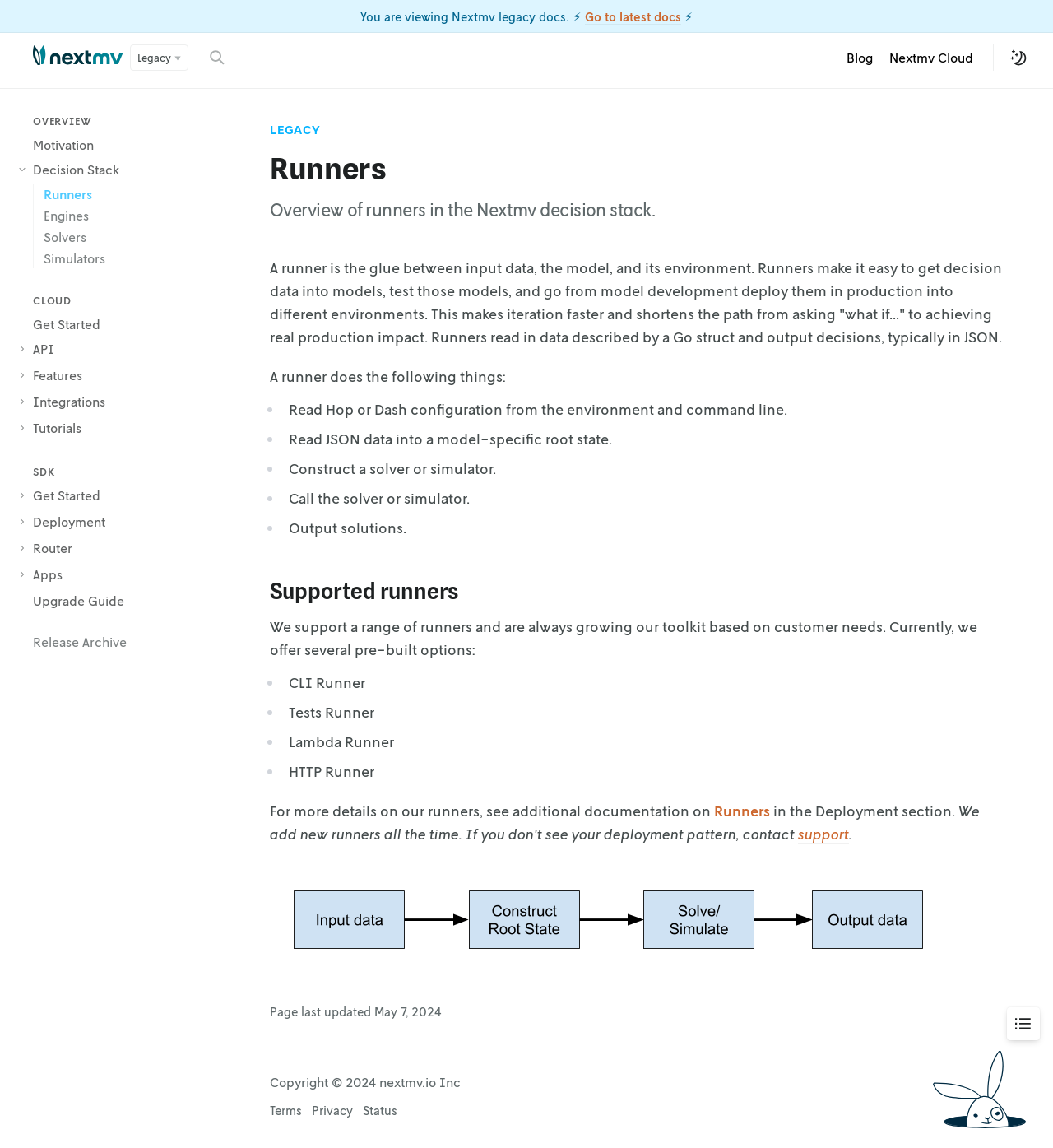Could you specify the bounding box coordinates for the clickable section to complete the following instruction: "Search the docs"?

[0.191, 0.035, 0.234, 0.065]